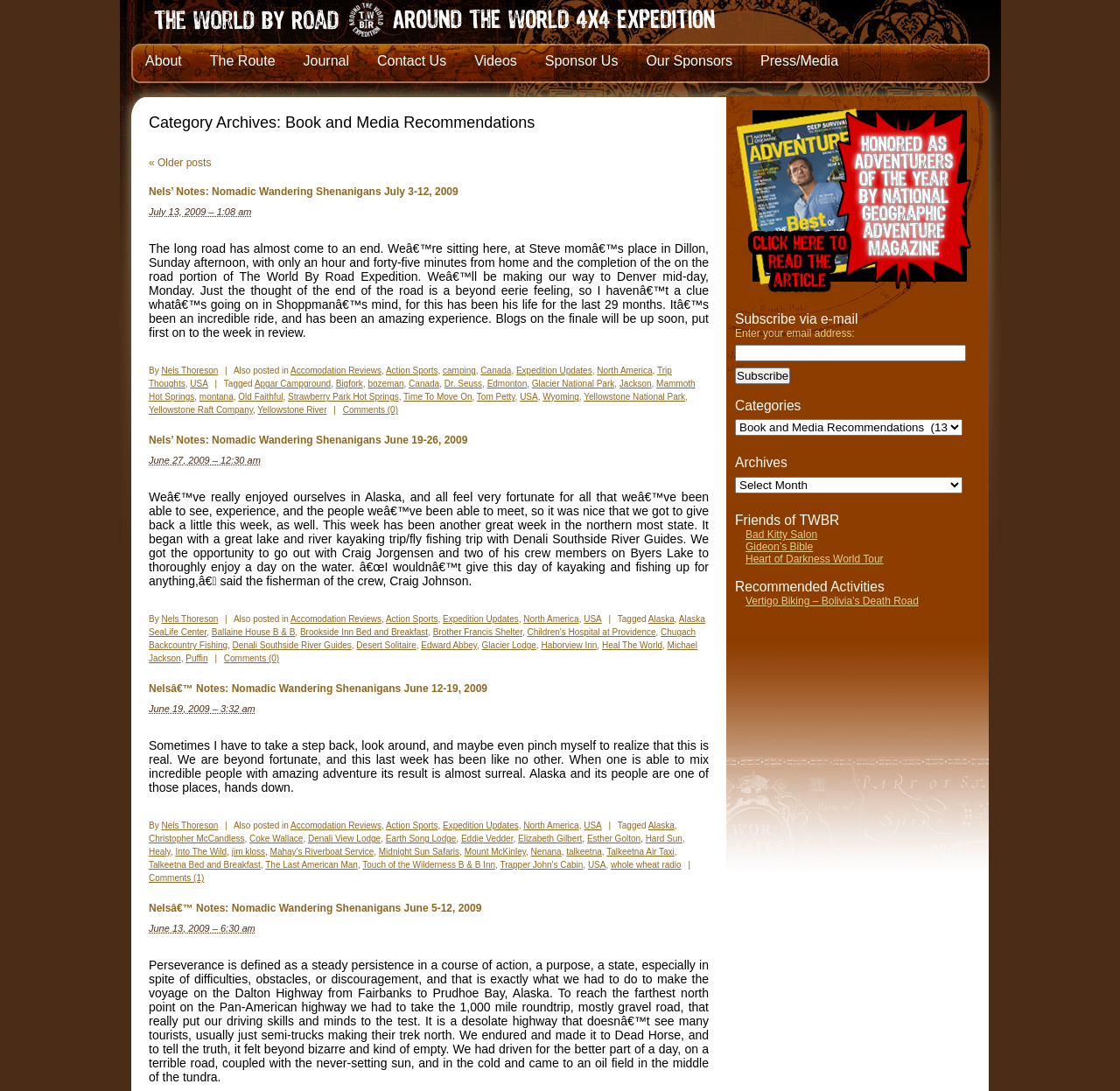Pinpoint the bounding box coordinates of the element that must be clicked to accomplish the following instruction: "Explore 'Alaska' tagged posts". The coordinates should be in the format of four float numbers between 0 and 1, i.e., [left, top, right, bottom].

[0.579, 0.563, 0.602, 0.572]